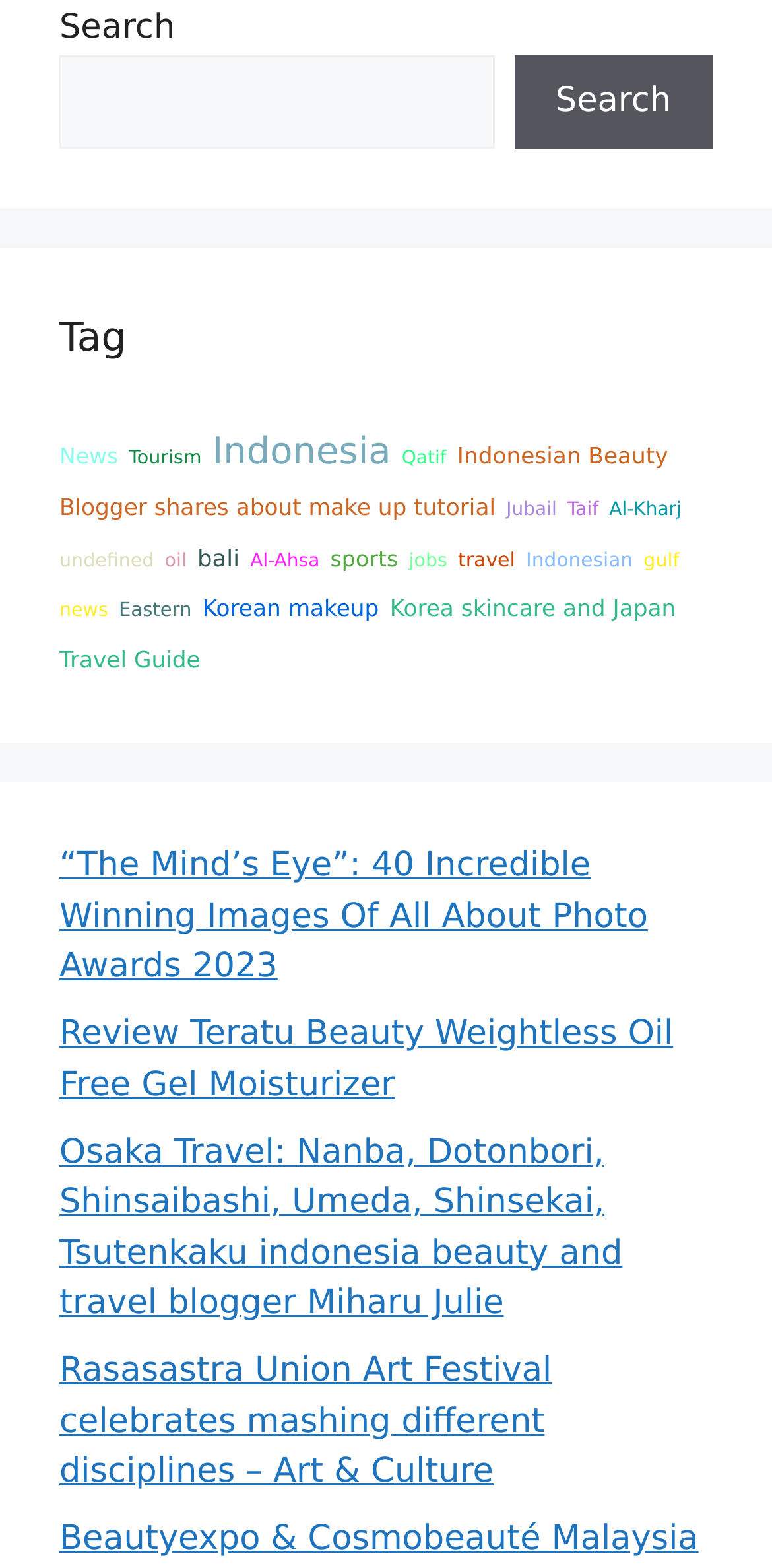Please respond in a single word or phrase: 
What is the first link on the webpage?

News (32 items)